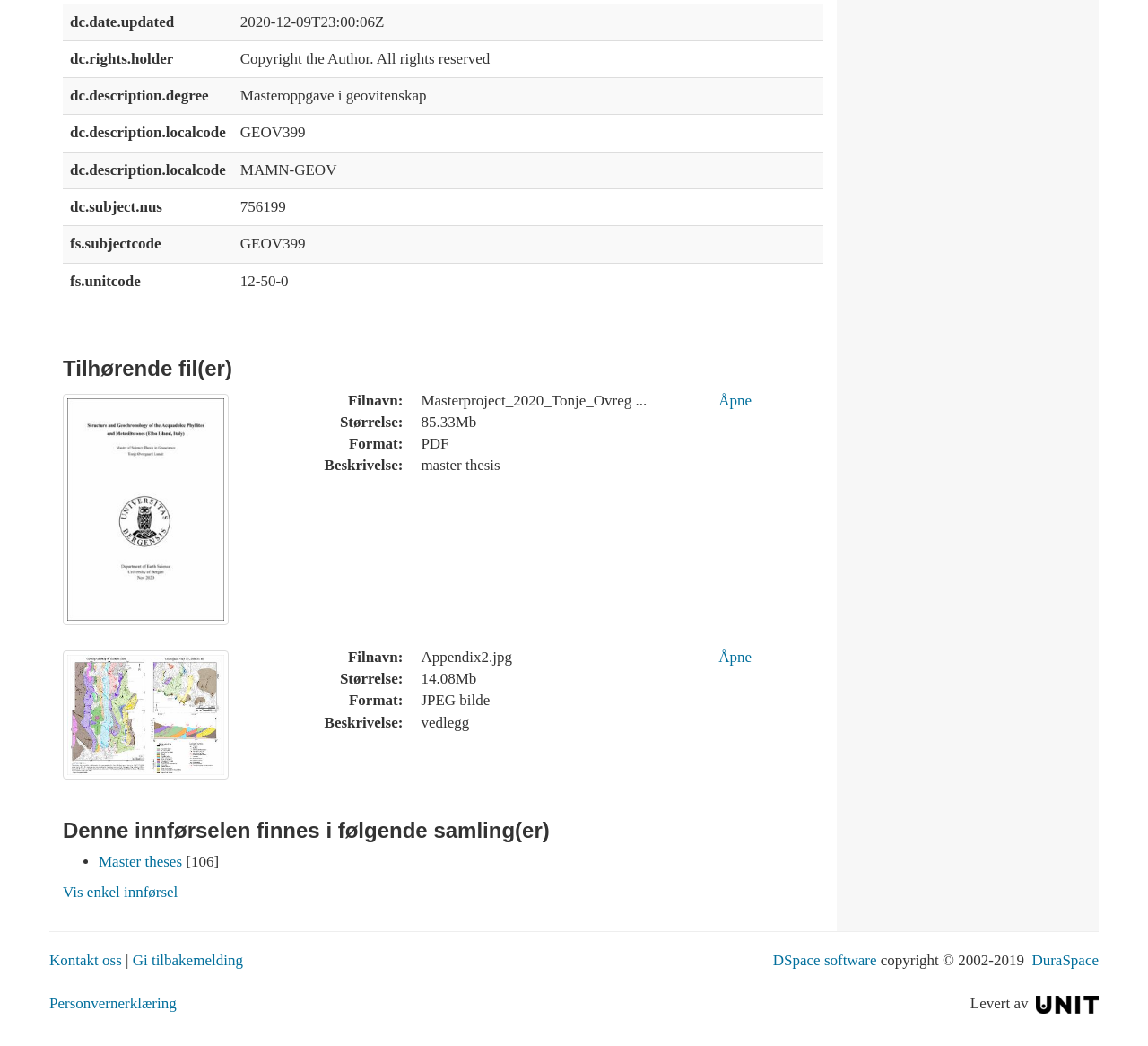From the webpage screenshot, identify the region described by Personvernerklæring. Provide the bounding box coordinates as (top-left x, top-left y, bottom-right x, bottom-right y), with each value being a floating point number between 0 and 1.

[0.043, 0.951, 0.154, 0.967]